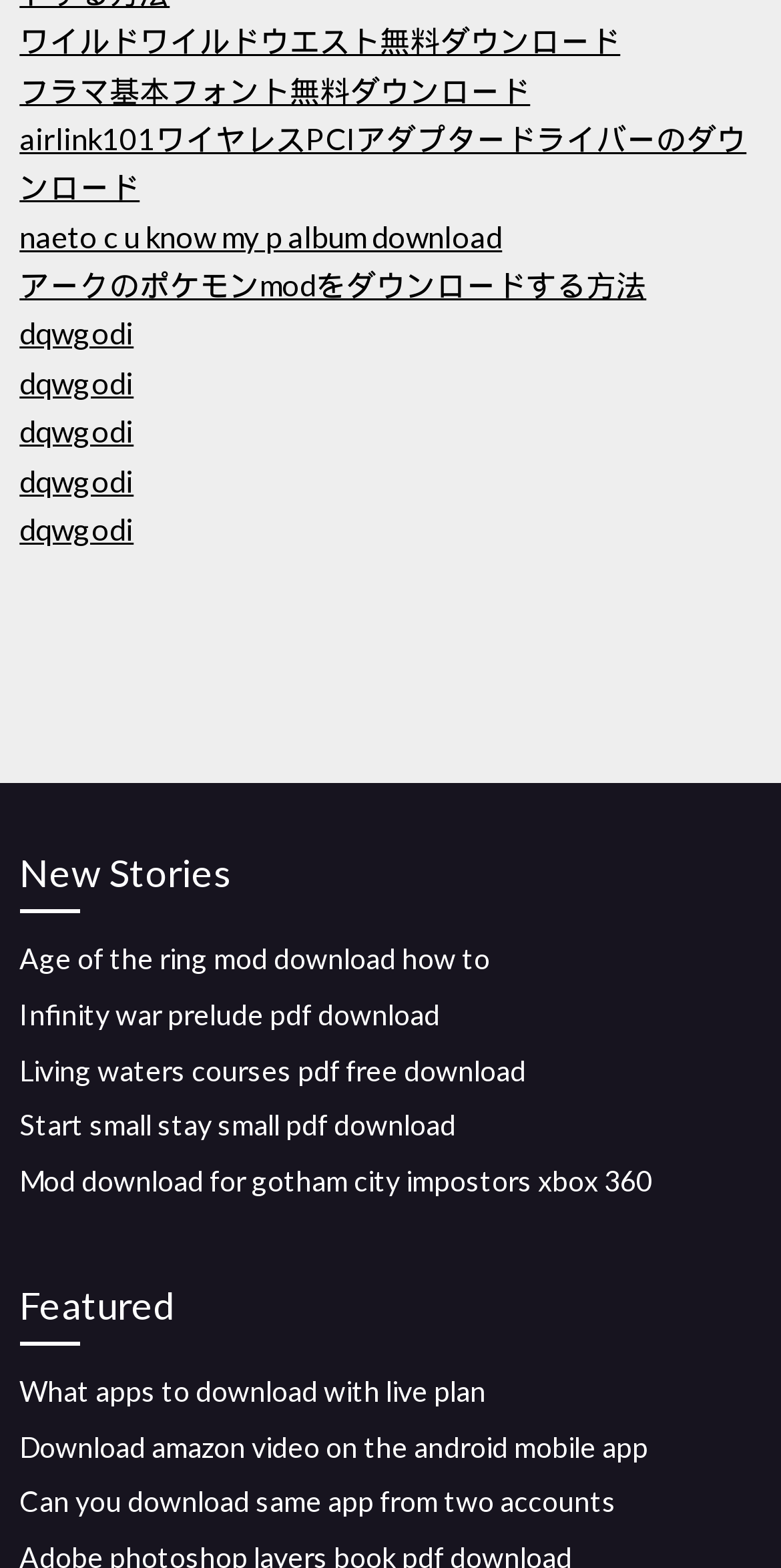What is the topic of the link 'Infinity war prelude pdf download'?
Please elaborate on the answer to the question with detailed information.

I analyzed the text of the link 'Infinity war prelude pdf download' and determined that it is related to downloading a PDF file, specifically the Infinity War prelude.